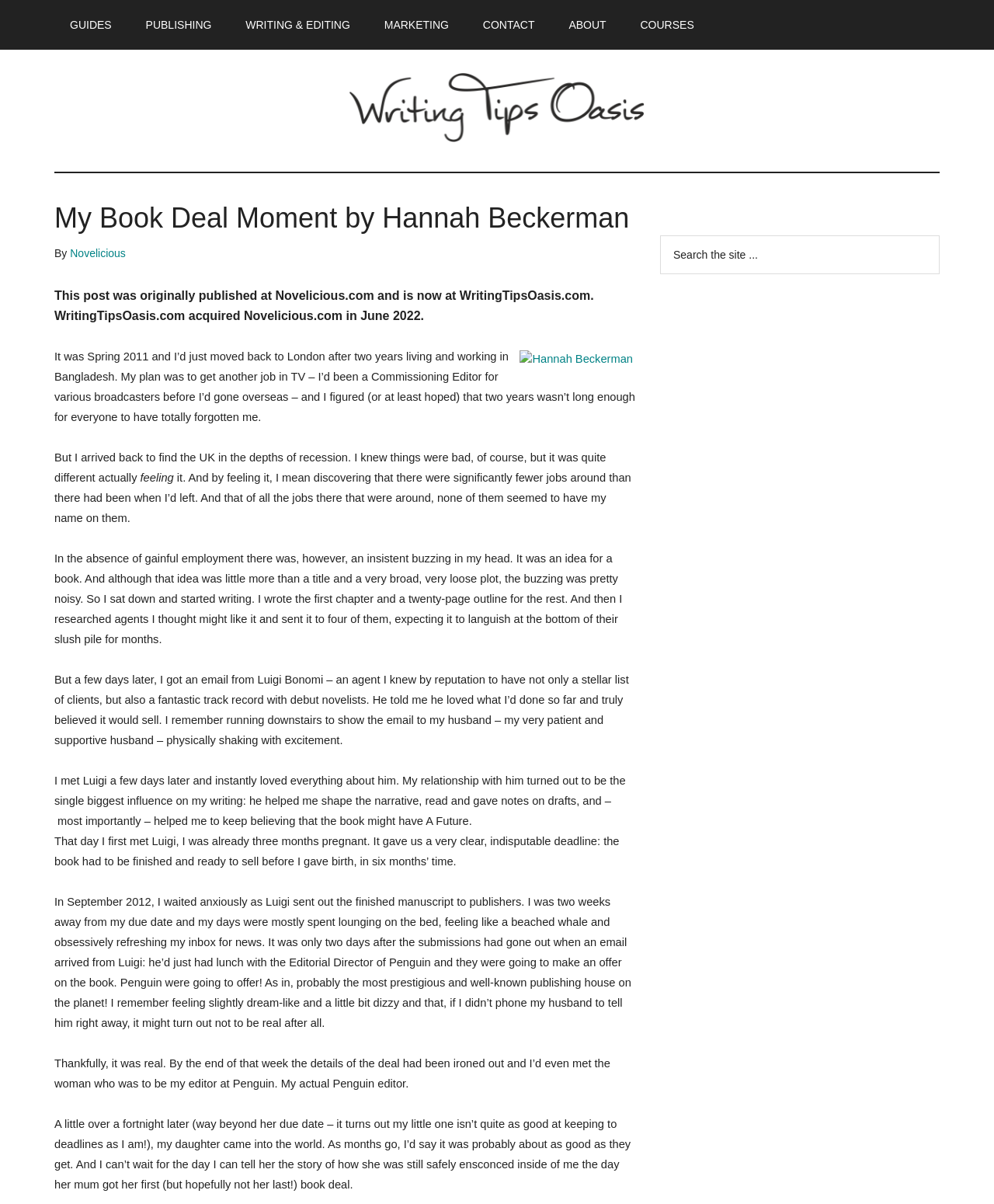For the element described, predict the bounding box coordinates as (top-left x, top-left y, bottom-right x, bottom-right y). All values should be between 0 and 1. Element description: Writing & Editing

[0.231, 0.0, 0.368, 0.041]